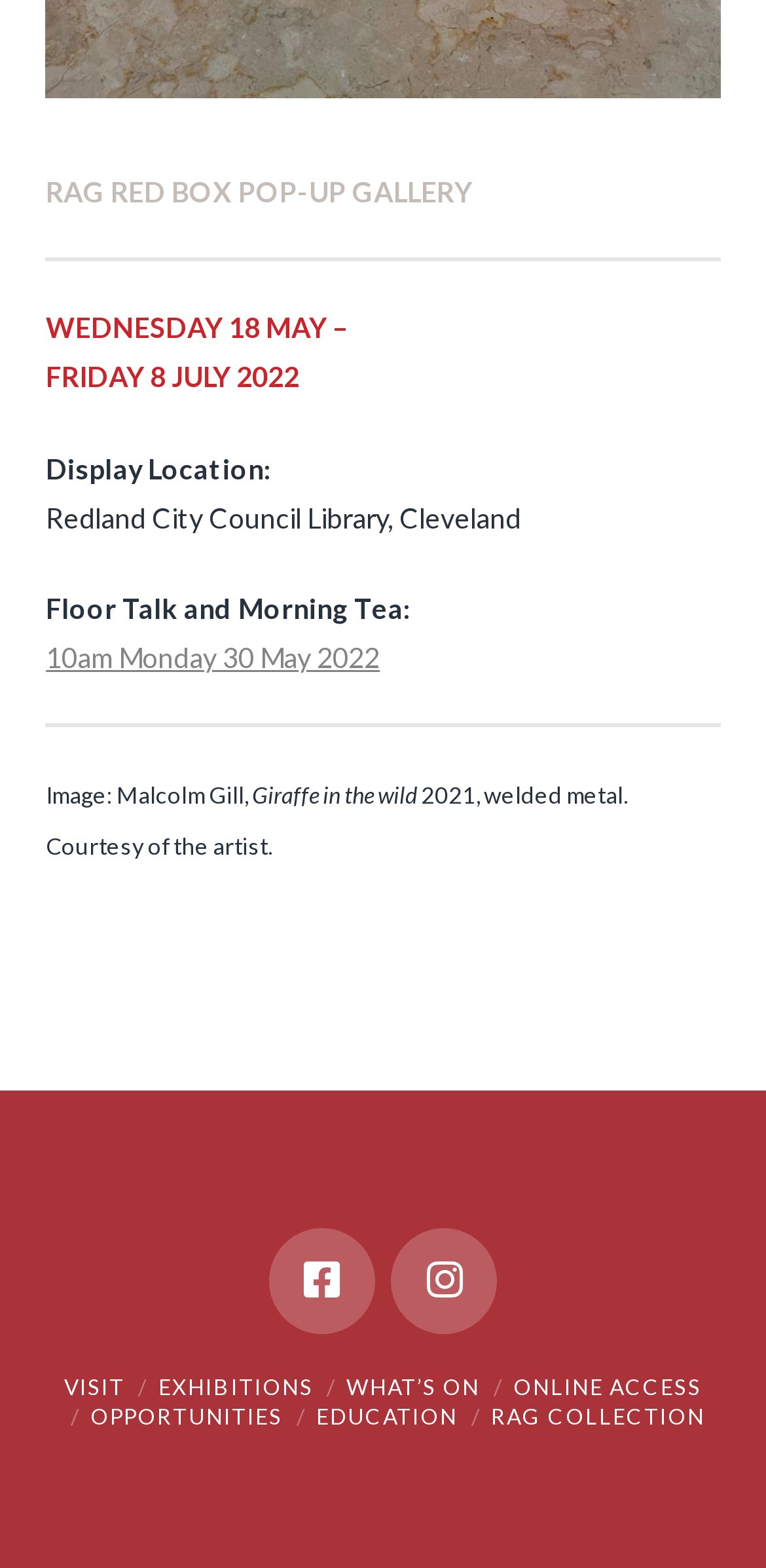Using the provided element description, identify the bounding box coordinates as (top-left x, top-left y, bottom-right x, bottom-right y). Ensure all values are between 0 and 1. Description: 10am Monday 30 May 2022

[0.06, 0.409, 0.496, 0.43]